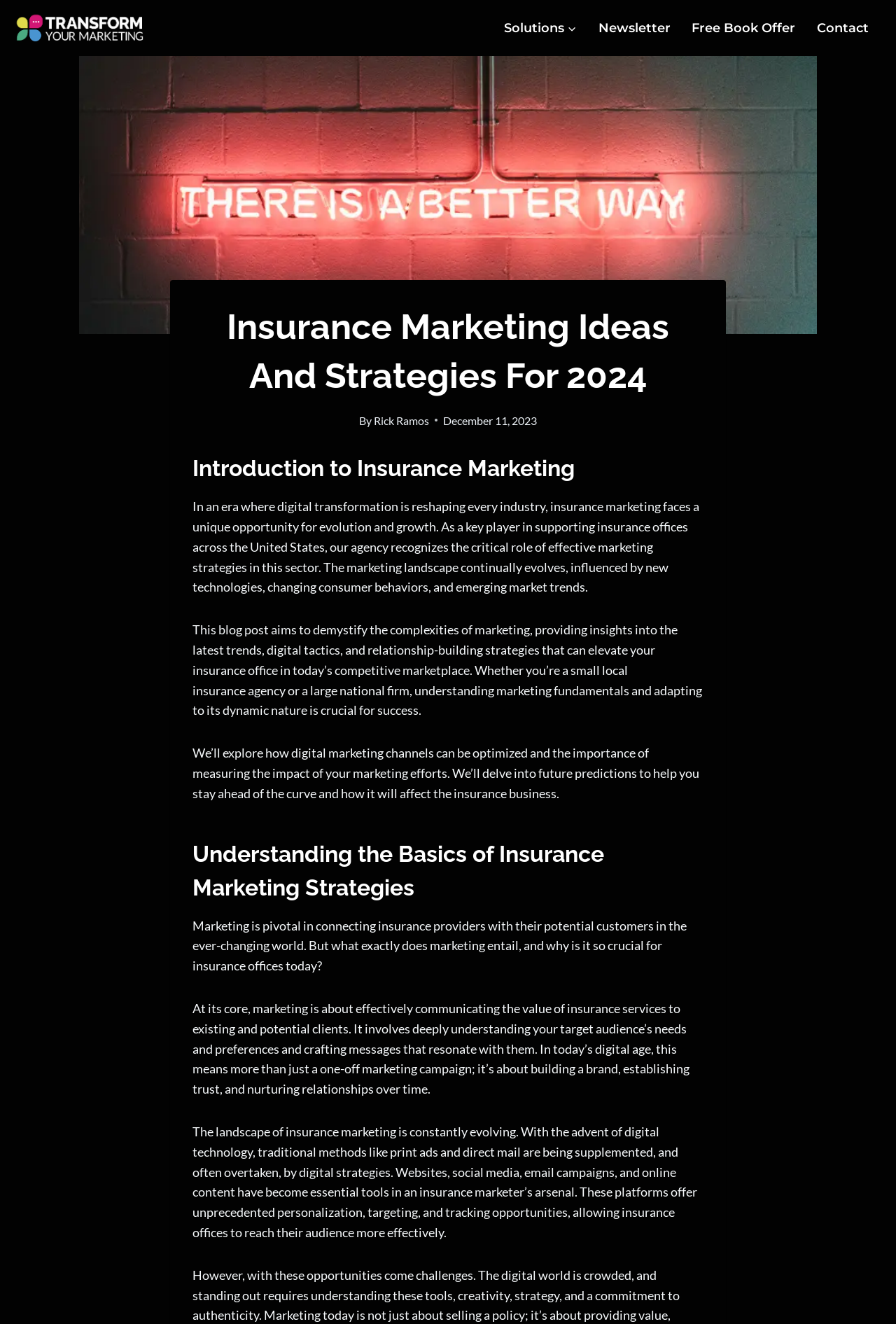Answer the question using only one word or a concise phrase: Who is the author of this blog post?

Rick Ramos